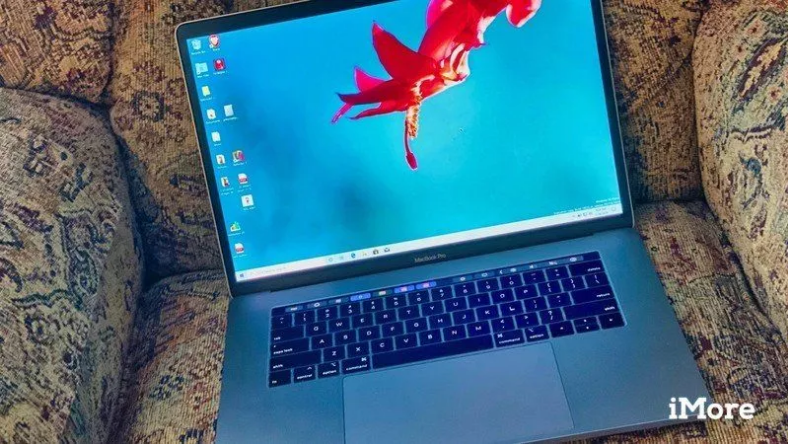What is the color of the background in the wallpaper?
Based on the image, please offer an in-depth response to the question.

The caption describes the wallpaper as having a blue background, which is the base color that the red flower-like structure is set against, creating a vibrant aquatic-themed design.